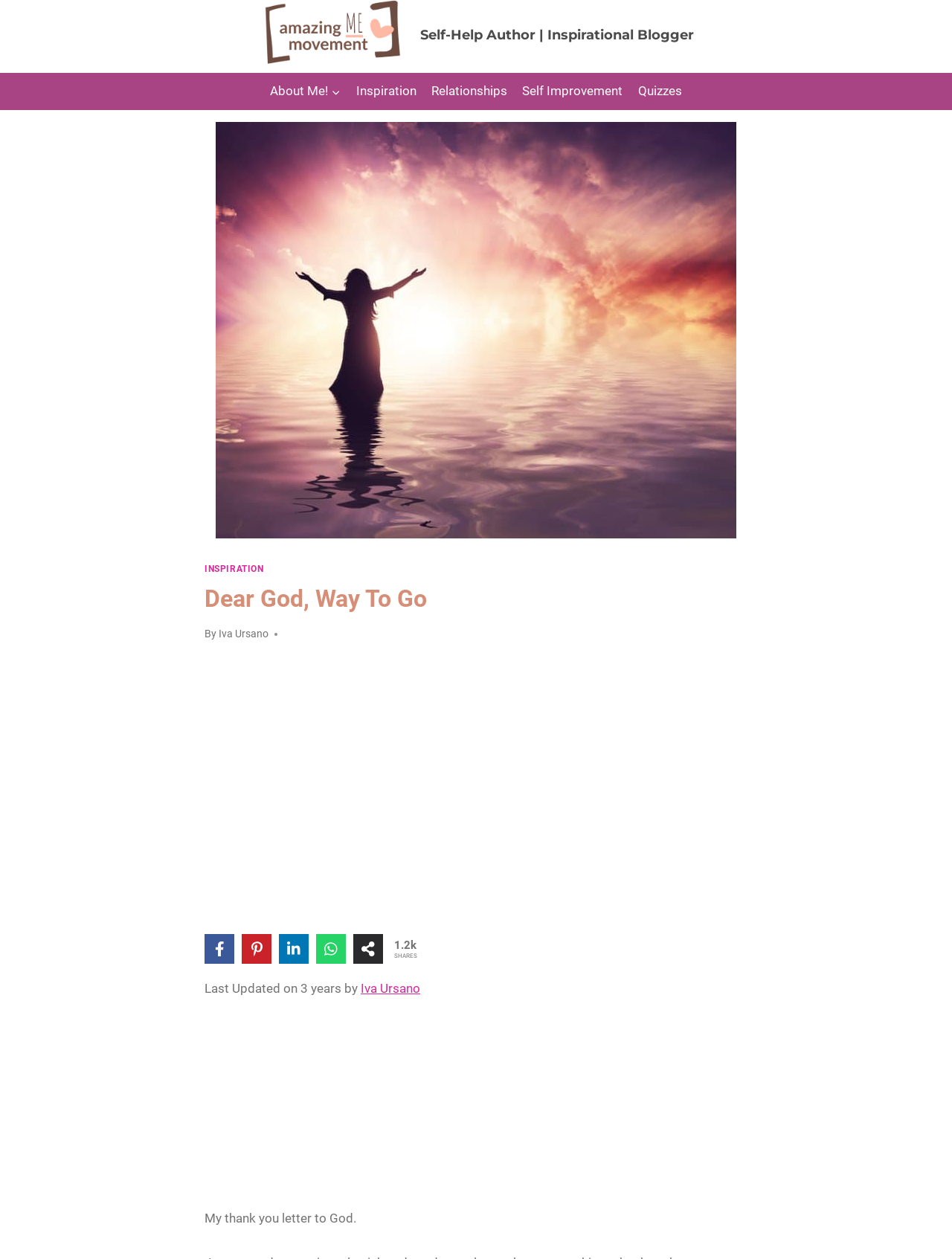Kindly determine the bounding box coordinates of the area that needs to be clicked to fulfill this instruction: "Click on the 'Pinterest' link".

[0.254, 0.742, 0.285, 0.766]